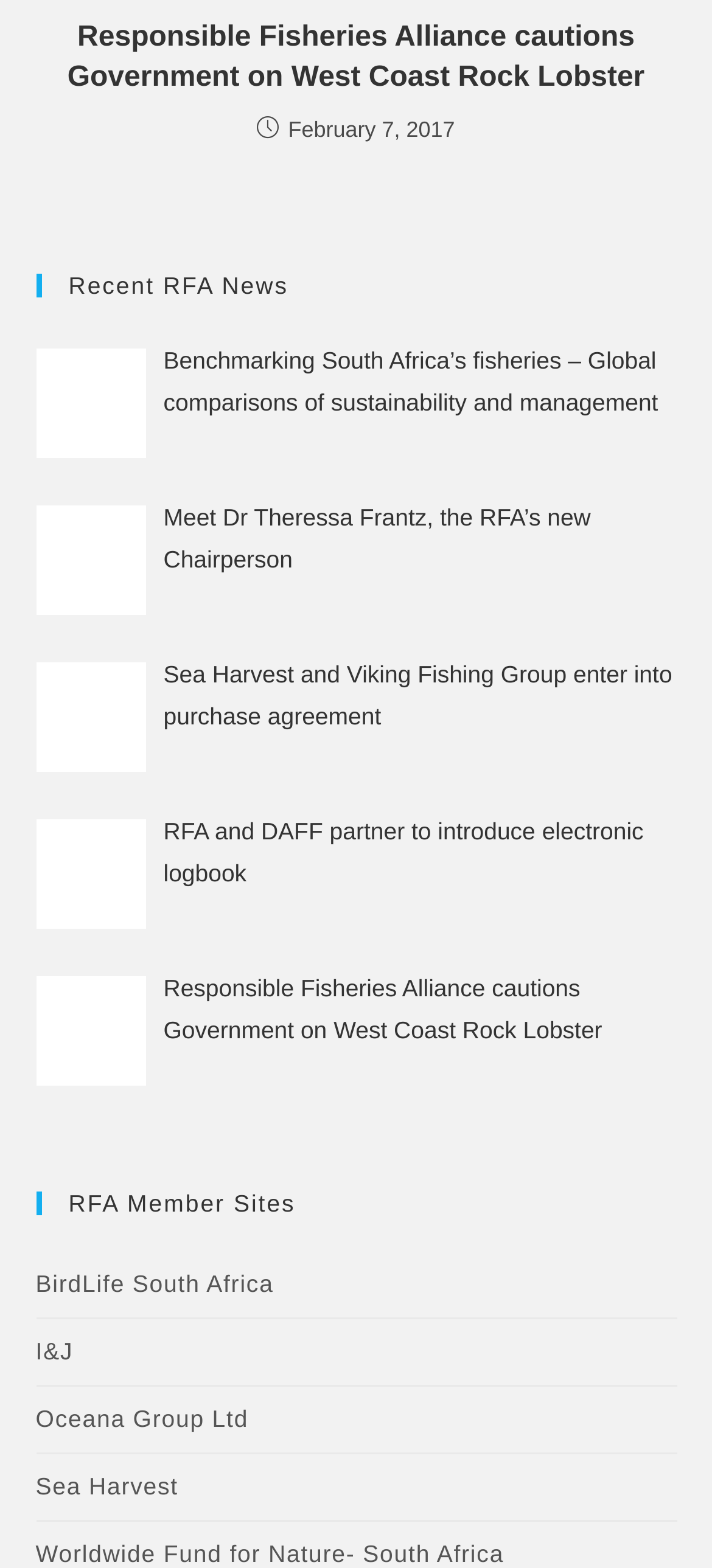Find the bounding box coordinates for the area that should be clicked to accomplish the instruction: "Visit the website of BirdLife South Africa".

[0.05, 0.798, 0.95, 0.84]